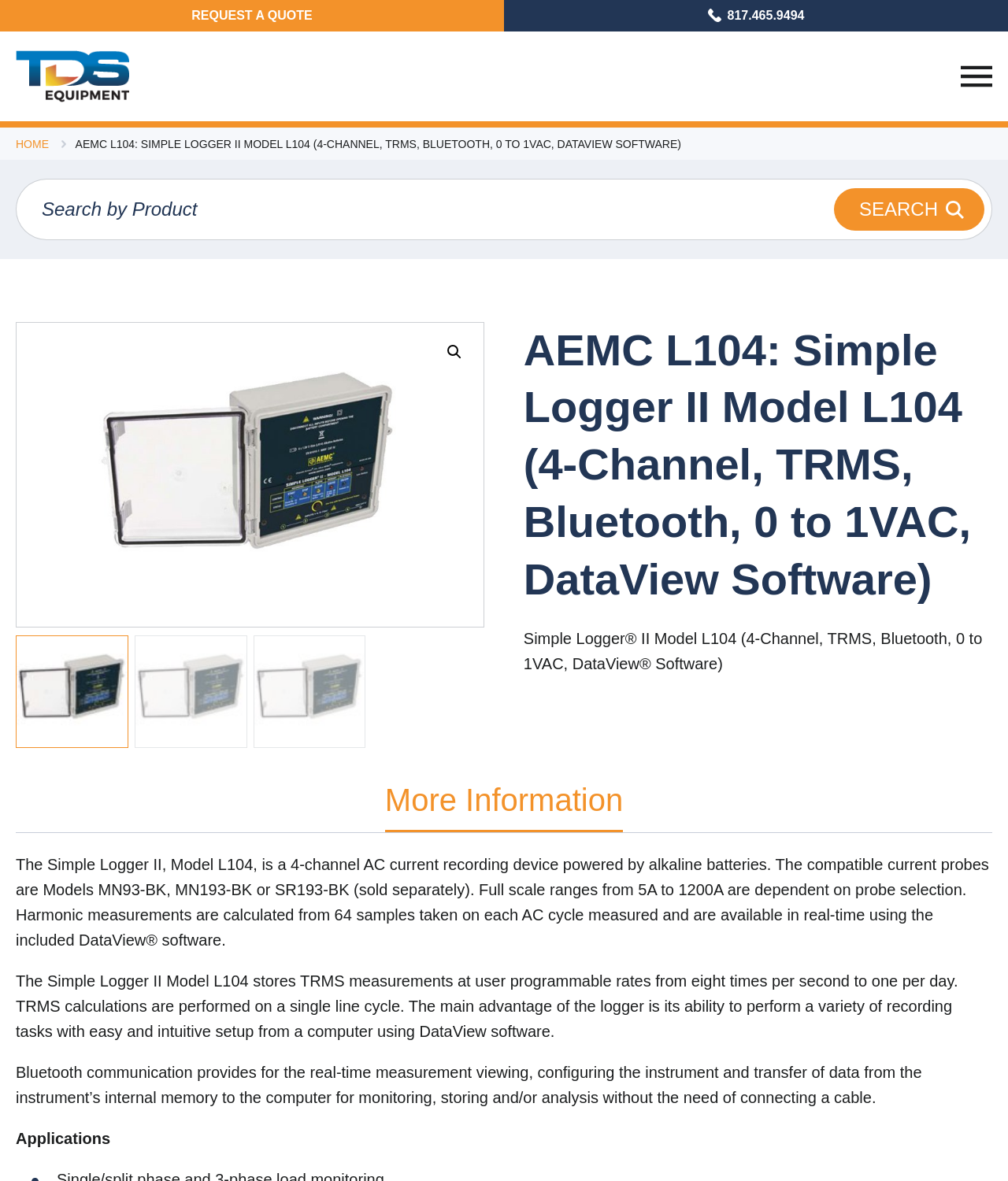Find the bounding box coordinates for the area you need to click to carry out the instruction: "Go to home page". The coordinates should be four float numbers between 0 and 1, indicated as [left, top, right, bottom].

[0.016, 0.116, 0.048, 0.127]